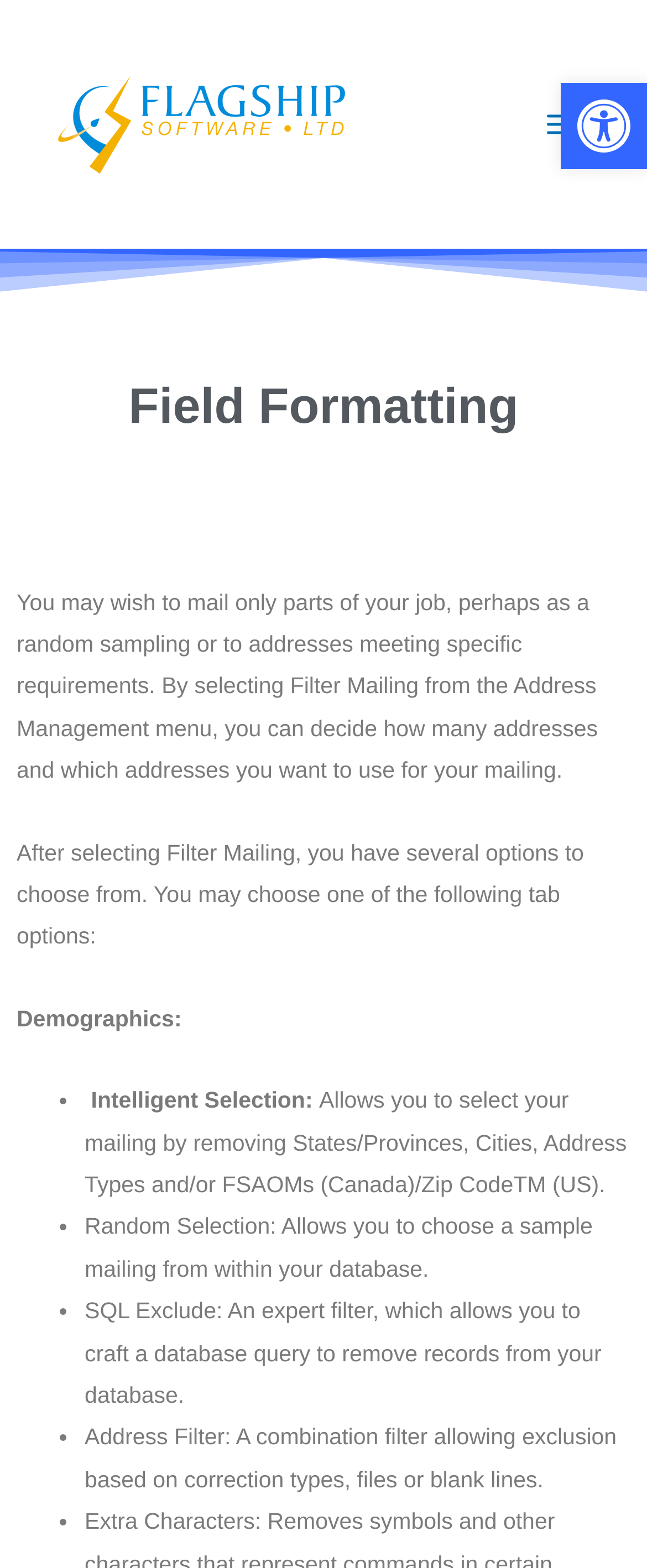What is Intelligent Selection?
Based on the visual details in the image, please answer the question thoroughly.

According to the webpage, Intelligent Selection is a feature that allows users to select their mailing by removing specific criteria such as States/Provinces, Cities, Address Types, and/or FSA.